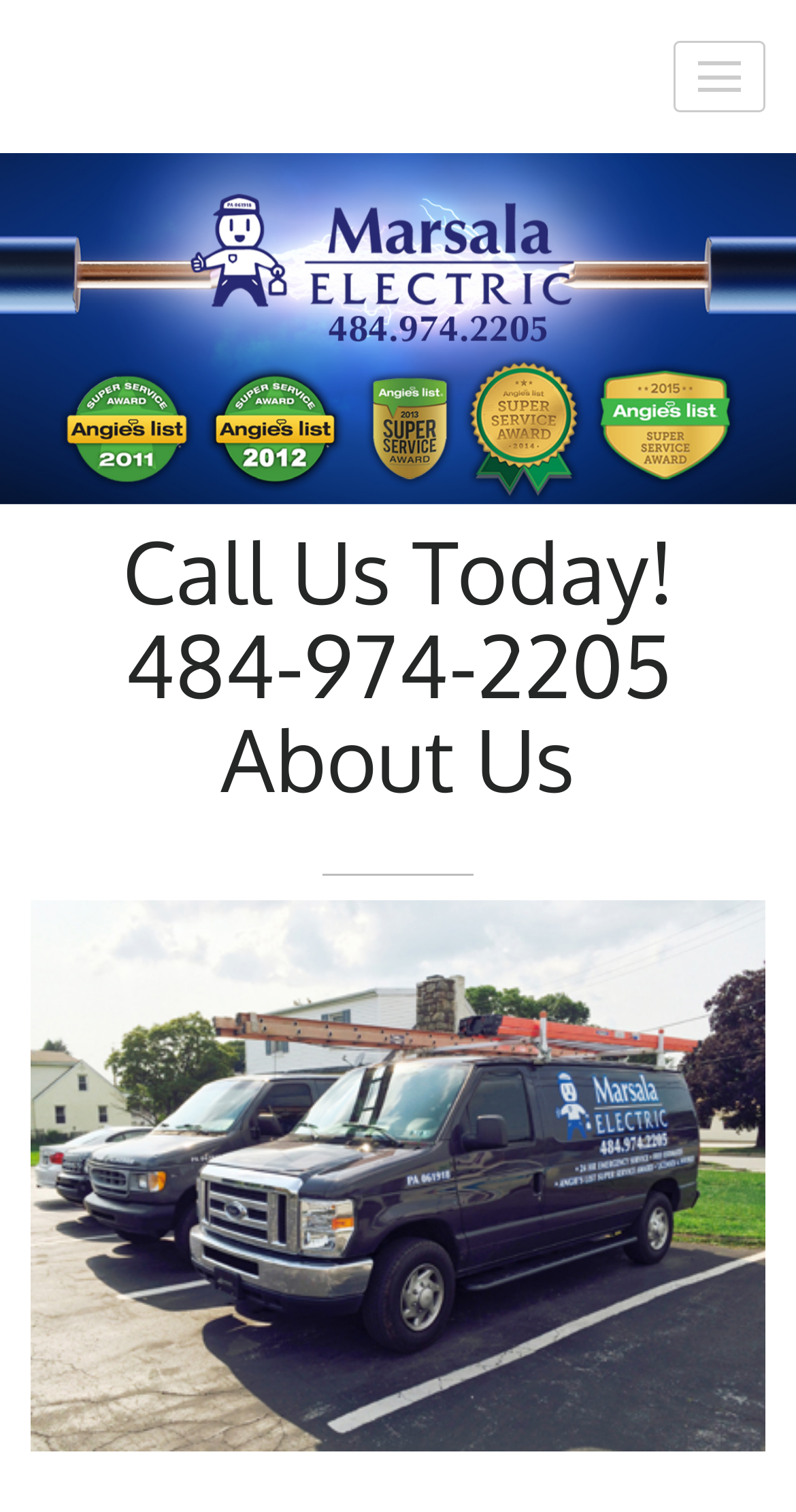Bounding box coordinates are specified in the format (top-left x, top-left y, bottom-right x, bottom-right y). All values are floating point numbers bounded between 0 and 1. Please provide the bounding box coordinate of the region this sentence describes: prevnext

[0.0, 0.101, 1.0, 0.333]